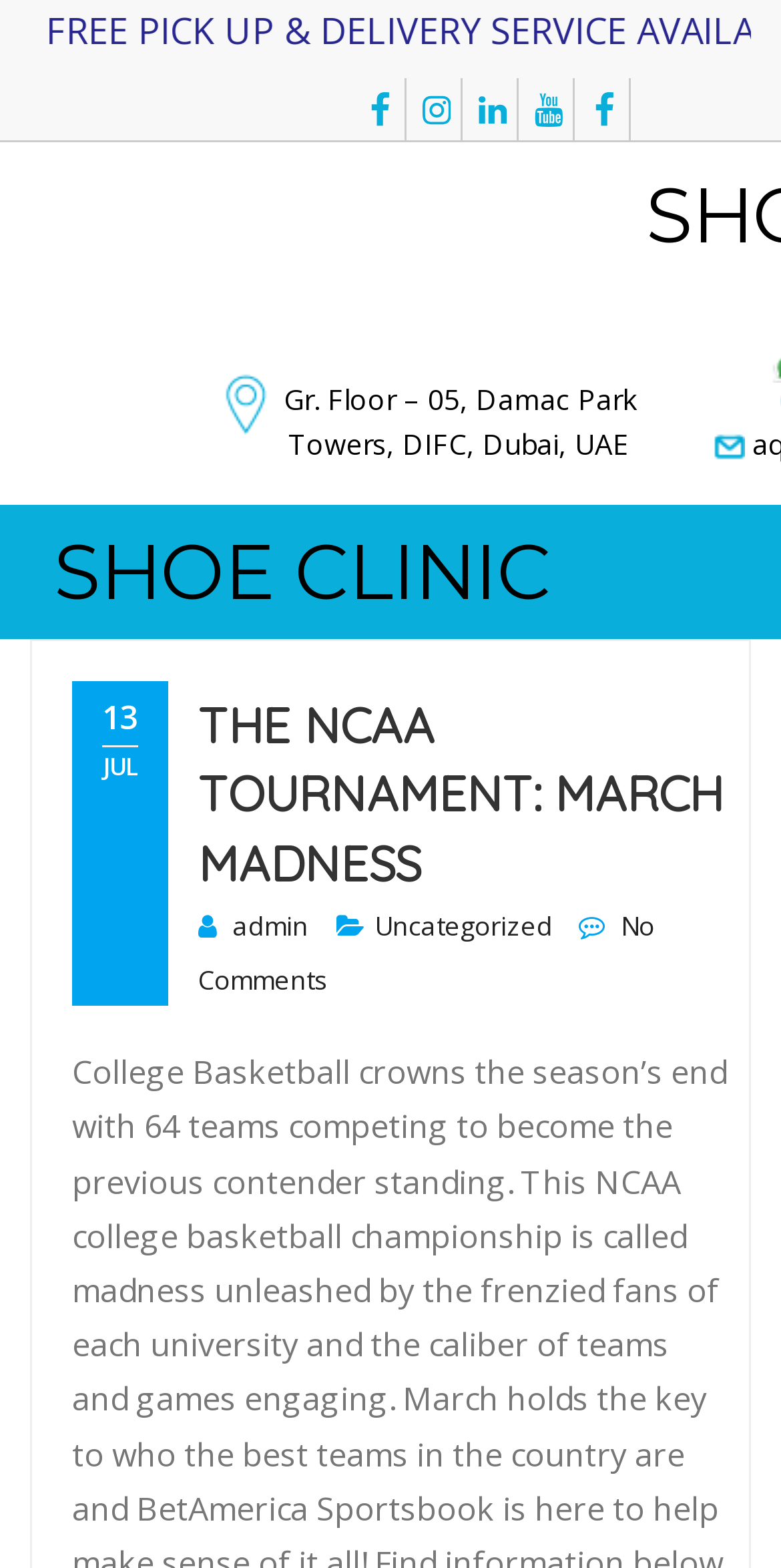Please determine the bounding box coordinates for the element with the description: "Facebook".

[0.464, 0.051, 0.541, 0.089]